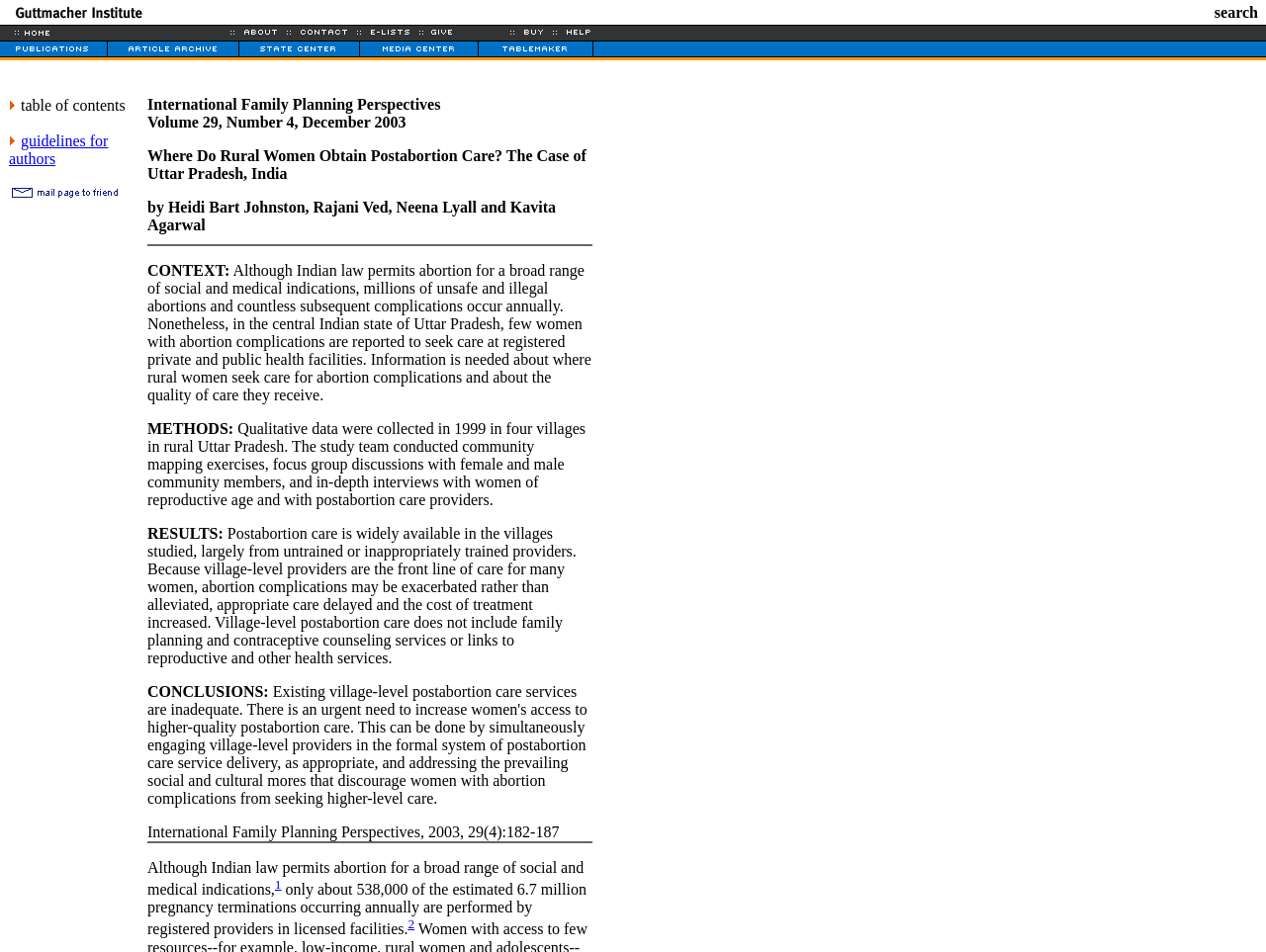Identify the bounding box coordinates for the region to click in order to carry out this instruction: "click the home button". Provide the coordinates using four float numbers between 0 and 1, formatted as [left, top, right, bottom].

[0.016, 0.027, 0.041, 0.043]